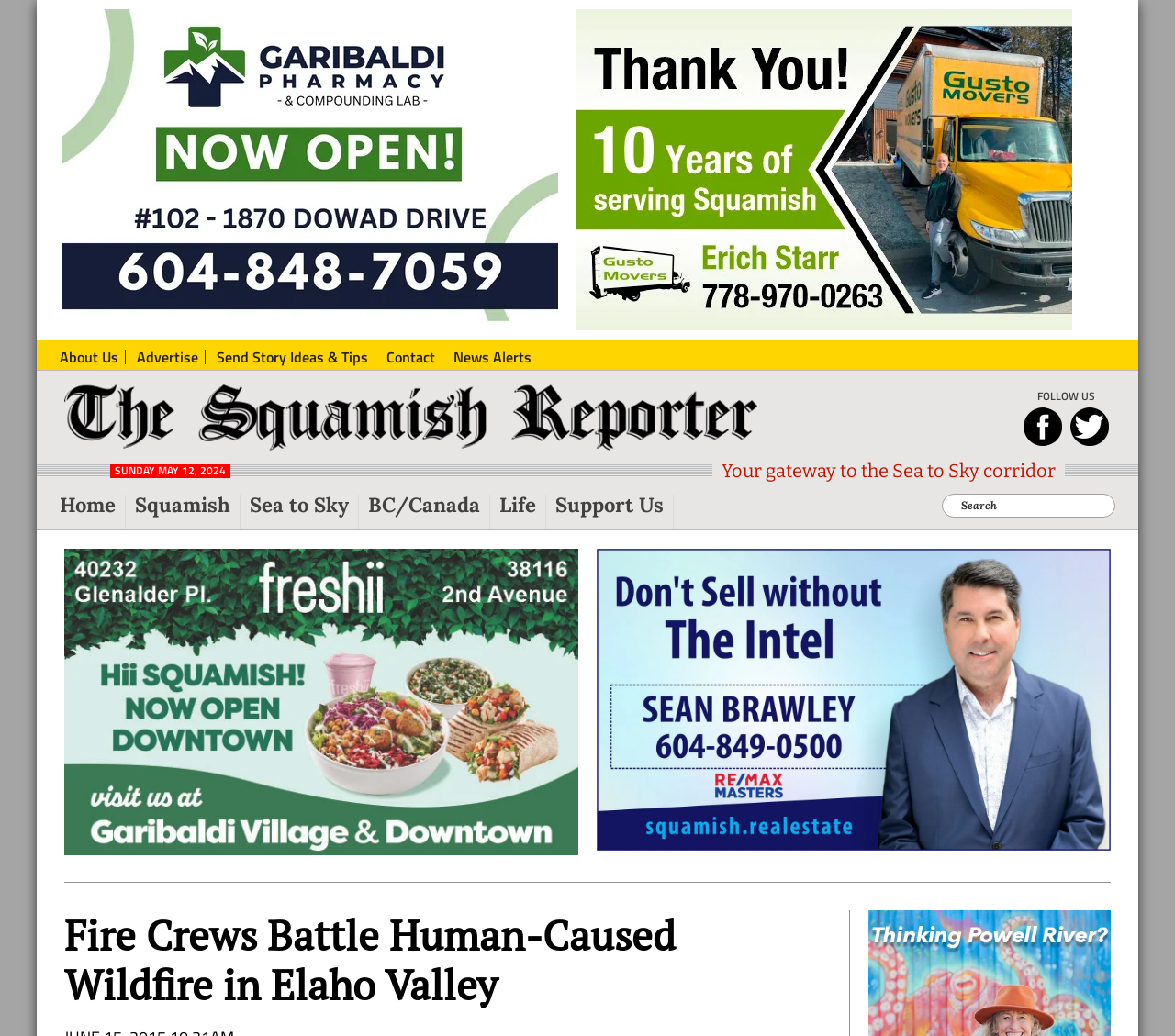Locate the bounding box coordinates of the element that should be clicked to fulfill the instruction: "Search for something".

[0.802, 0.477, 0.949, 0.5]